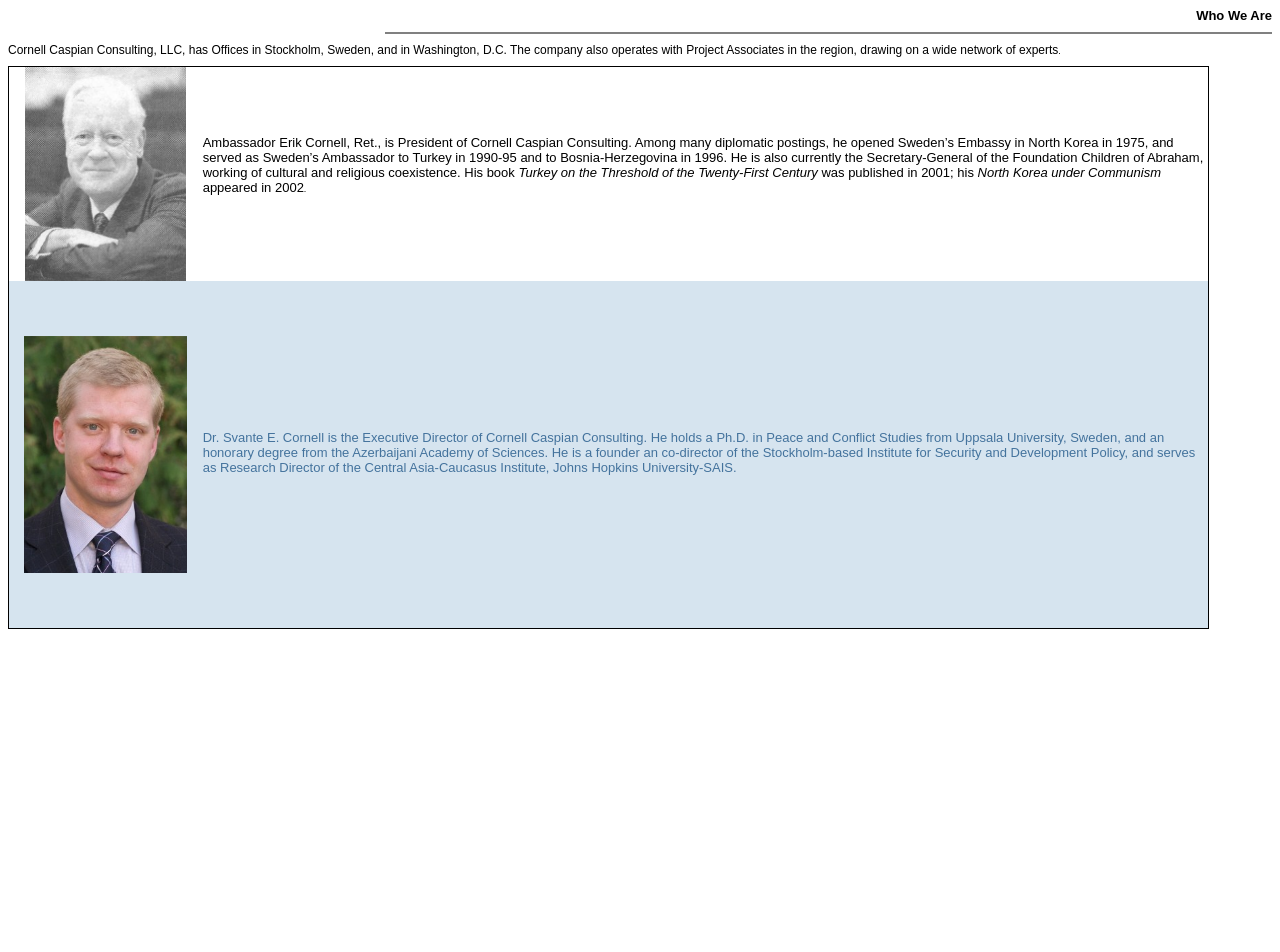What is the position of Dr. Svante E. Cornell in Cornell Caspian Consulting?
Refer to the image and give a detailed response to the question.

The webpage states that 'Dr. Svante E. Cornell is the Executive Director of Cornell Caspian Consulting', providing his background and experience in the field.